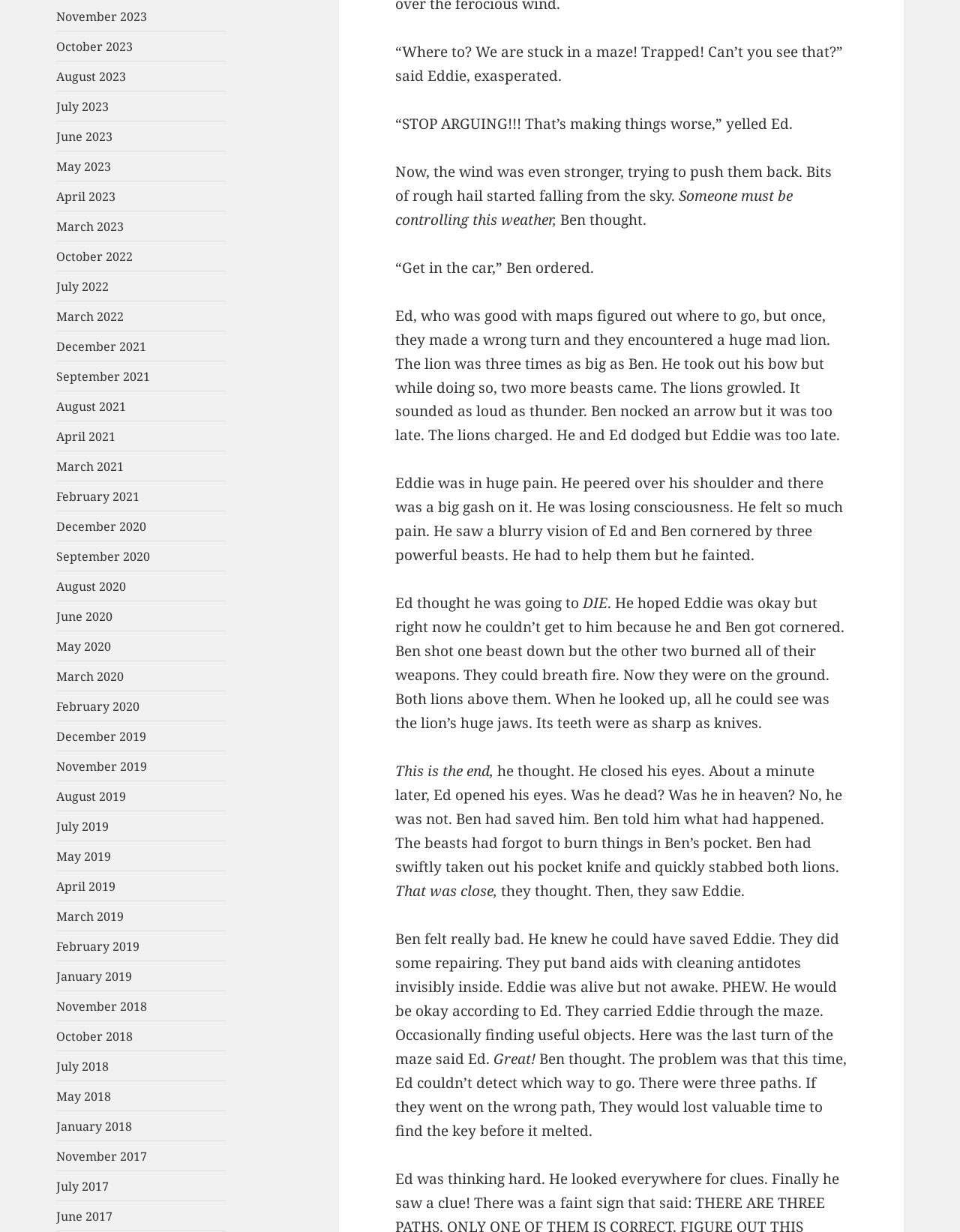Locate the bounding box coordinates of the area where you should click to accomplish the instruction: "Contact via phone number 786 718 2426".

None